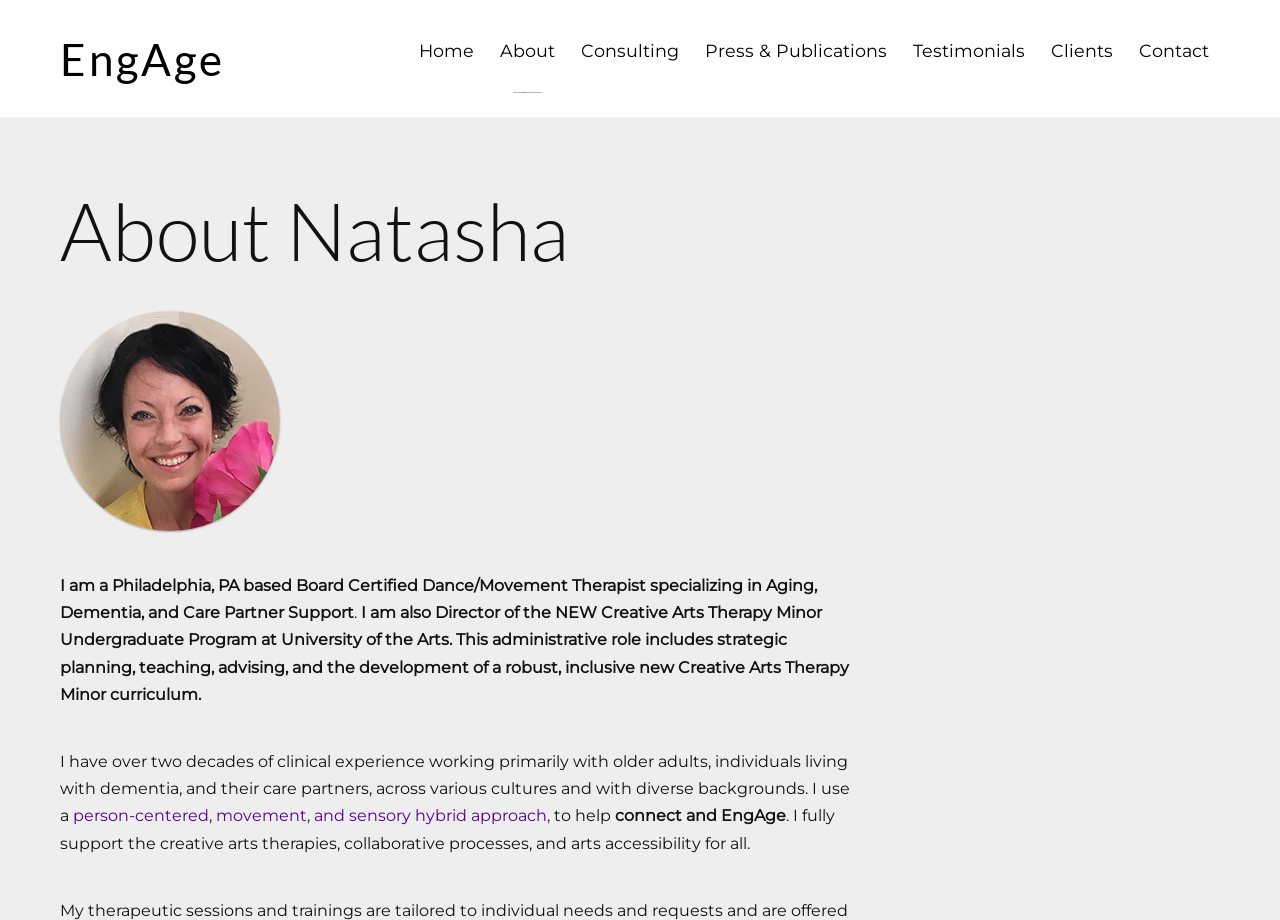Summarize the webpage with intricate details.

The webpage is about Natasha, a Board Certified Dance/Movement Therapist based in Philadelphia, PA. At the top left of the page, there is a link to "EngAge" and a navigation menu with links to "Home", "About", "Consulting", "Press & Publications", "Testimonials", "Clients", and "Contact", arranged horizontally from left to right.

Below the navigation menu, there is a heading "About Natasha" followed by Natasha's headshot image. Underneath the image, there is a brief introduction to Natasha's profession and specialization. The text is divided into four paragraphs, describing her work experience, role as Director of the Creative Arts Therapy Minor Undergraduate Program, and her approach to therapy.

In the third paragraph, there is a link to a "person-centered, movement, and sensory hybrid approach" which is part of Natasha's therapy method. The text continues to describe her goal of helping people connect and engage. At the bottom right of the page, there is a complementary section with no text content.